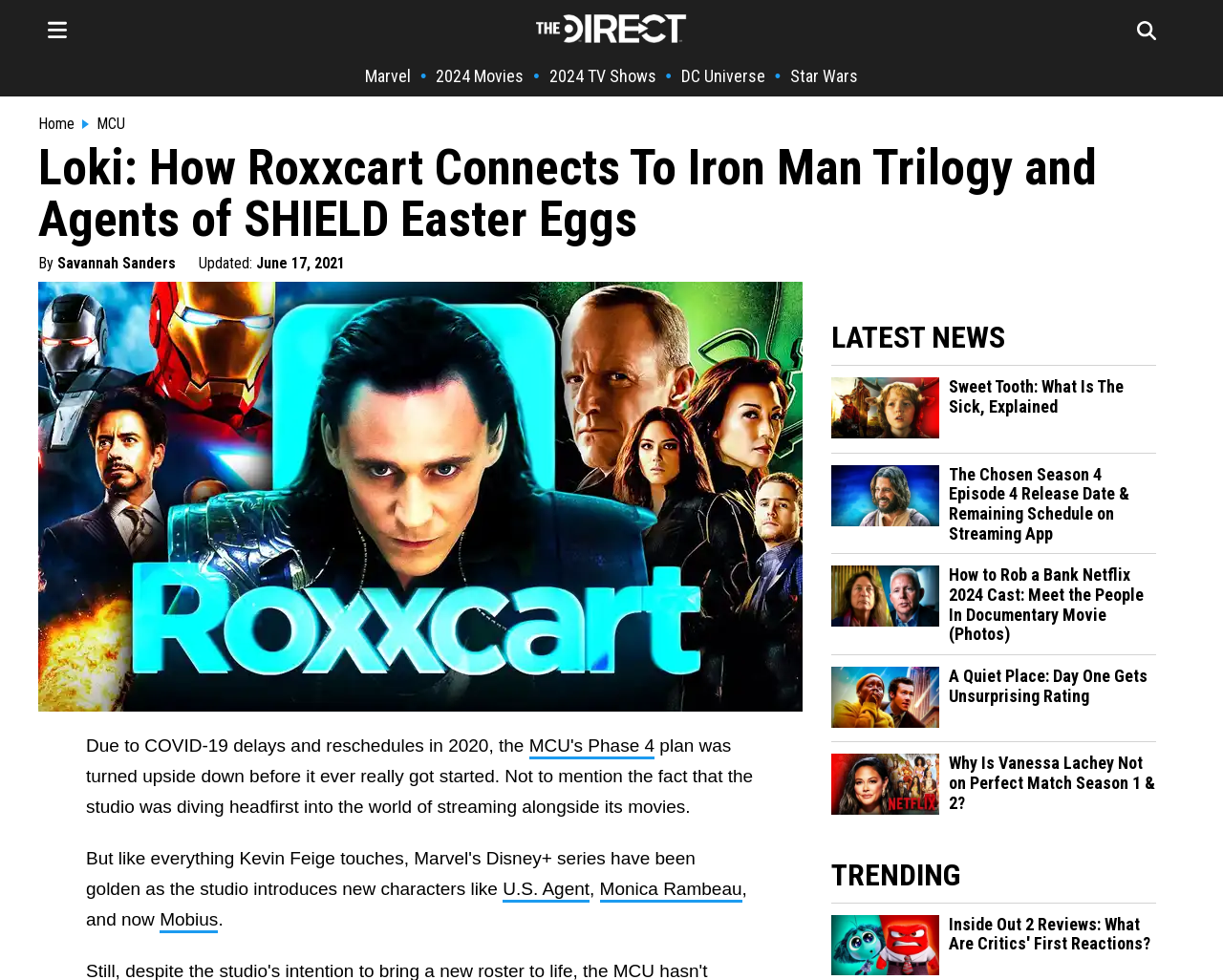Determine the bounding box coordinates of the clickable area required to perform the following instruction: "Click on 'MORE +'". The coordinates should be represented as four float numbers between 0 and 1: [left, top, right, bottom].

None